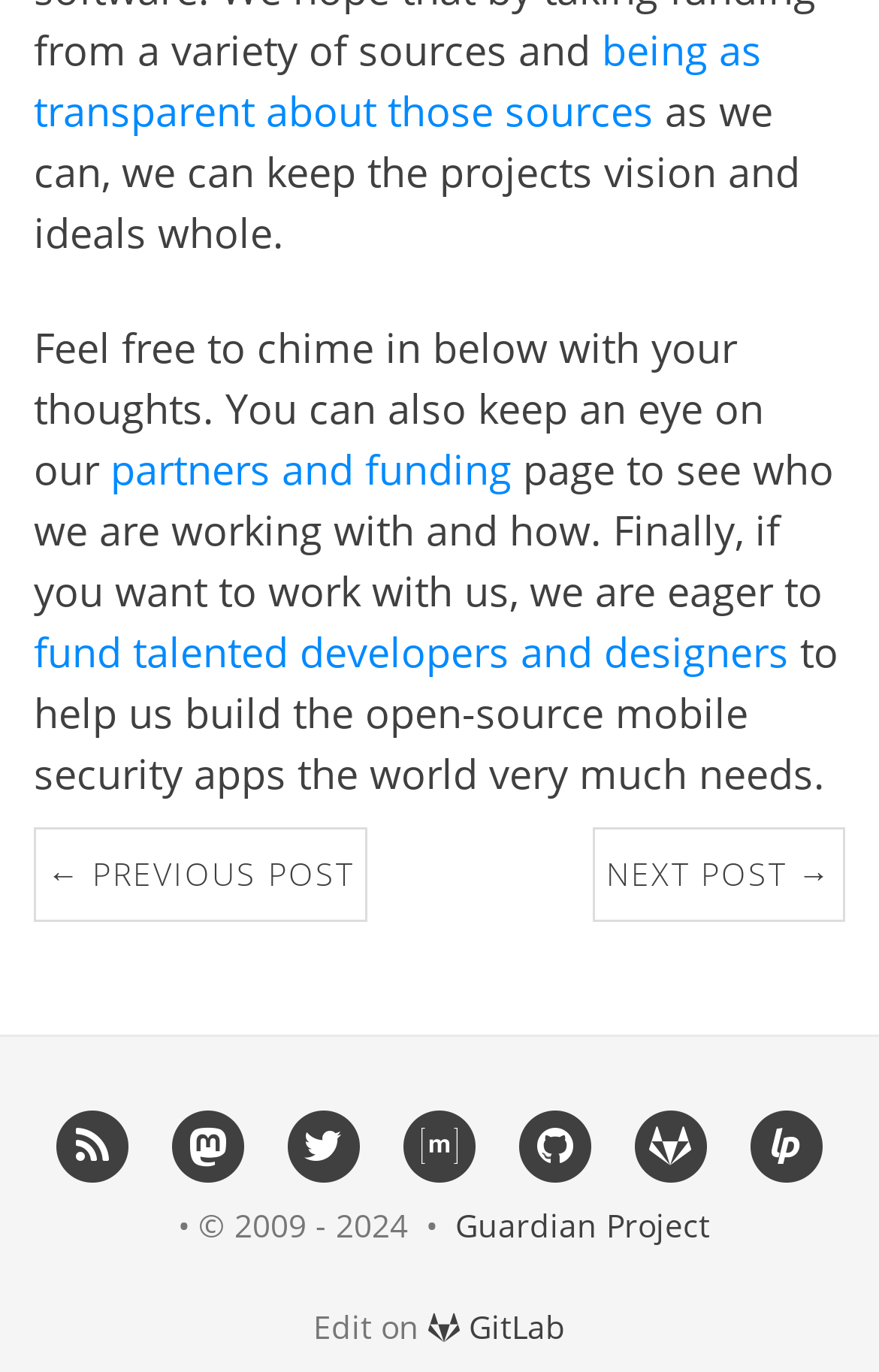Kindly determine the bounding box coordinates for the clickable area to achieve the given instruction: "Go to the previous post".

[0.038, 0.603, 0.418, 0.672]